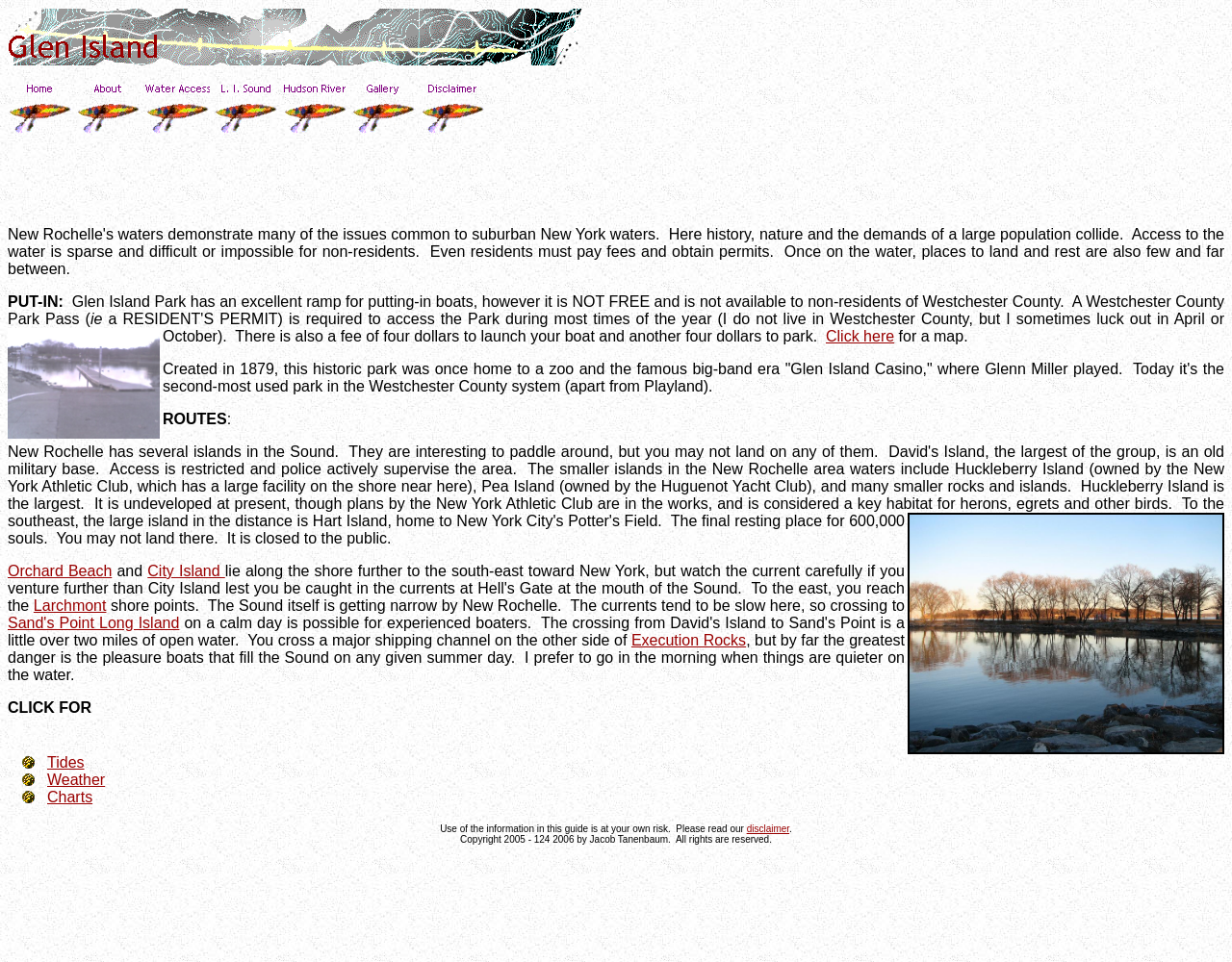Extract the bounding box coordinates for the HTML element that matches this description: "Sand's Point Long Island". The coordinates should be four float numbers between 0 and 1, i.e., [left, top, right, bottom].

[0.006, 0.639, 0.146, 0.656]